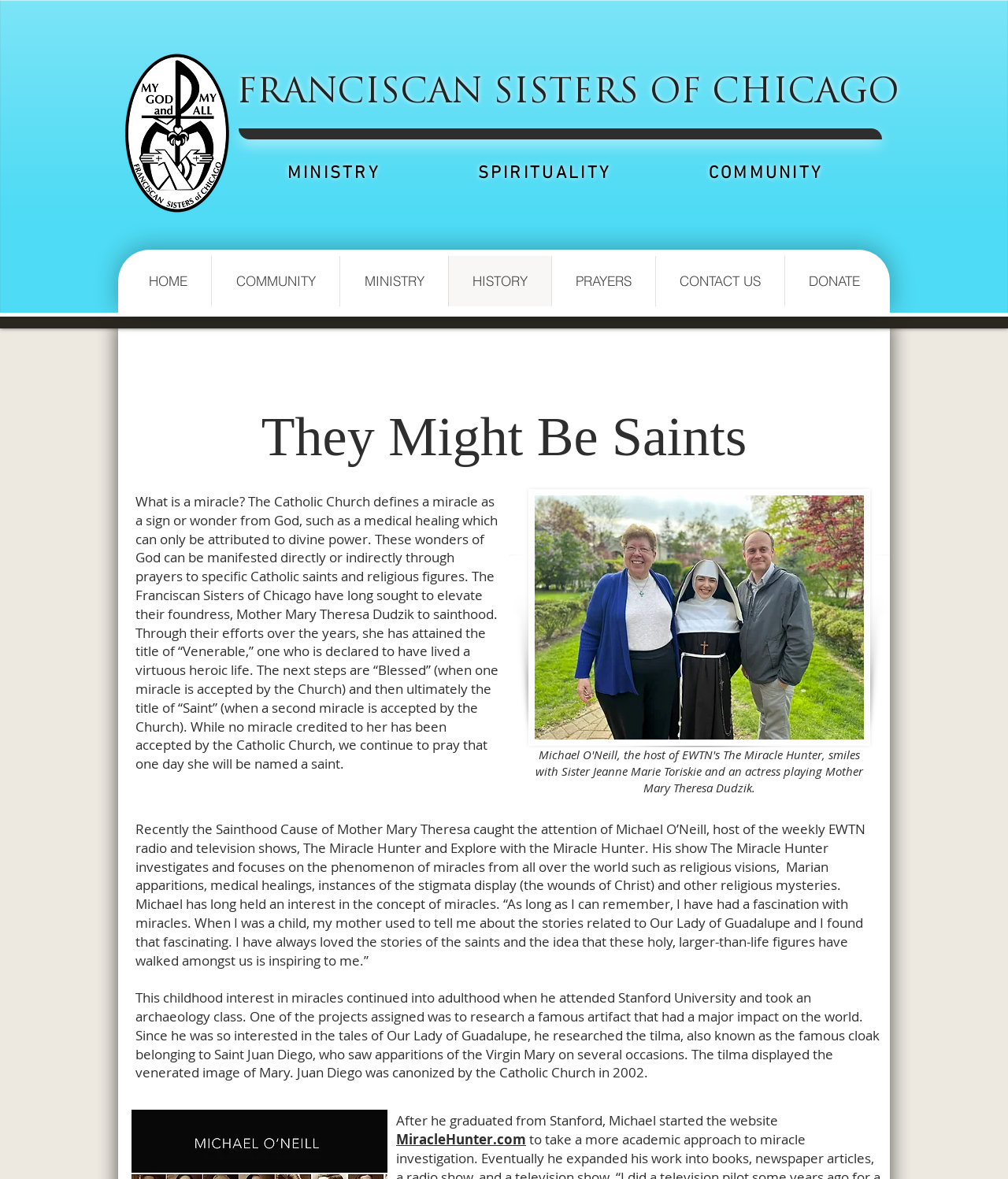Determine the bounding box coordinates of the element's region needed to click to follow the instruction: "Submit a request". Provide these coordinates as four float numbers between 0 and 1, formatted as [left, top, right, bottom].

None